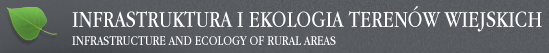Based on the image, provide a detailed response to the question:
What is the theme emphasized by the leaf icon?

The stylized green leaf icon accompanying the title of the publication emphasizes the themes of ecology and sustainability related to rural infrastructure.